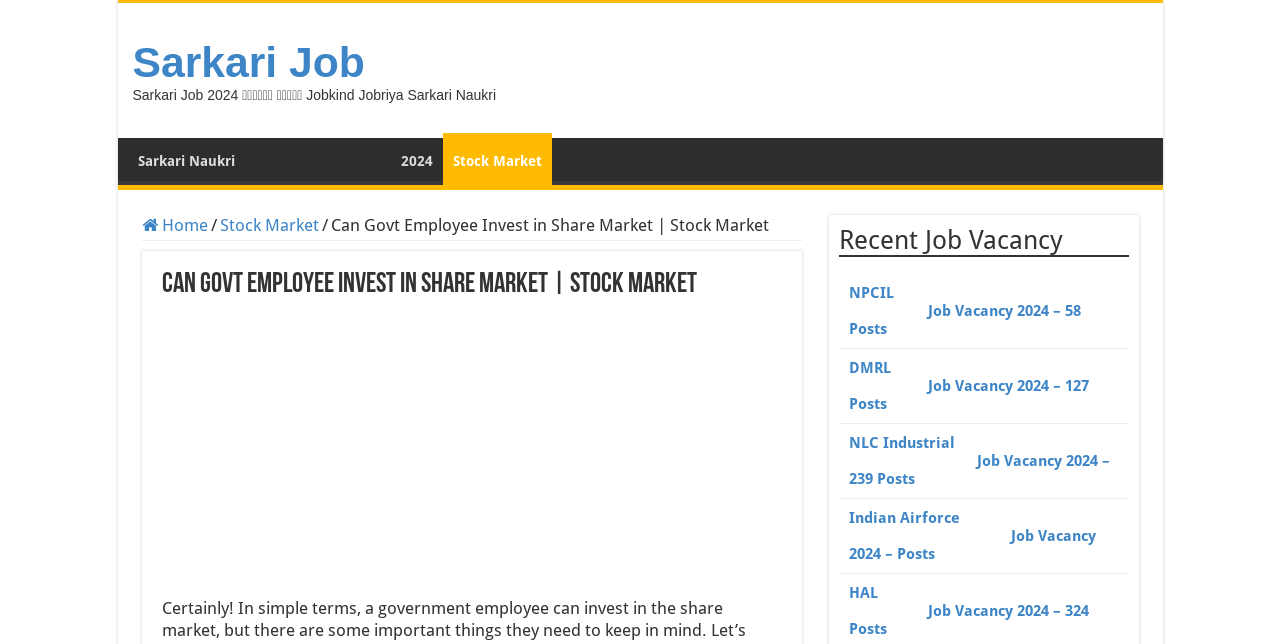Determine the bounding box for the UI element described here: "Stock Market".

[0.346, 0.207, 0.431, 0.287]